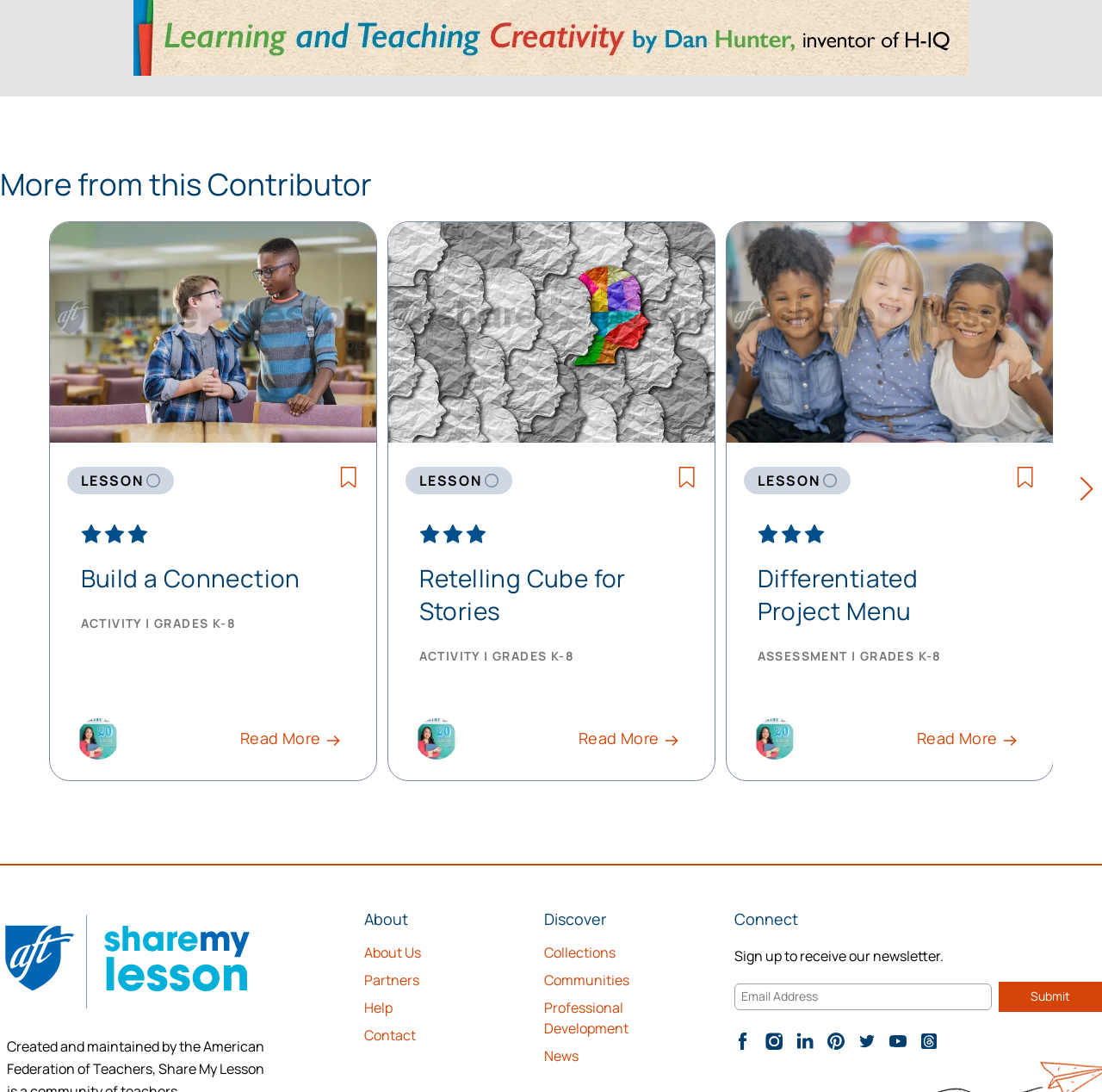How many social media platforms are linked on this page?
Please provide a single word or phrase based on the screenshot.

4